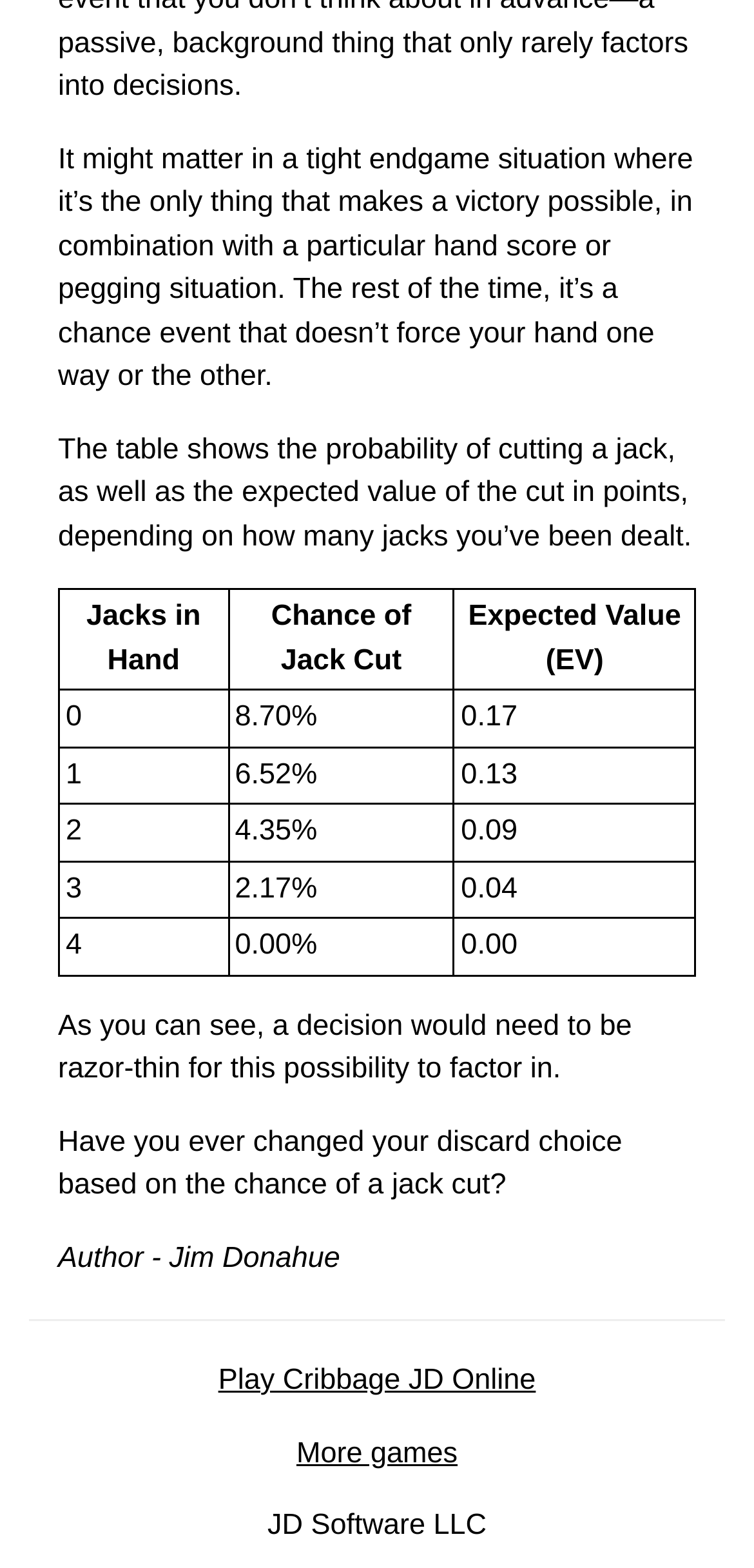Look at the image and answer the question in detail:
What is the expected value of cutting a jack with 2 jacks in hand?

Based on the table, when there are 2 jacks in hand, the expected value of cutting a jack is 0.09. This information can be found in the third row of the table, where the 'Jacks in Hand' column is 2 and the 'Expected Value (EV)' column is 0.09.